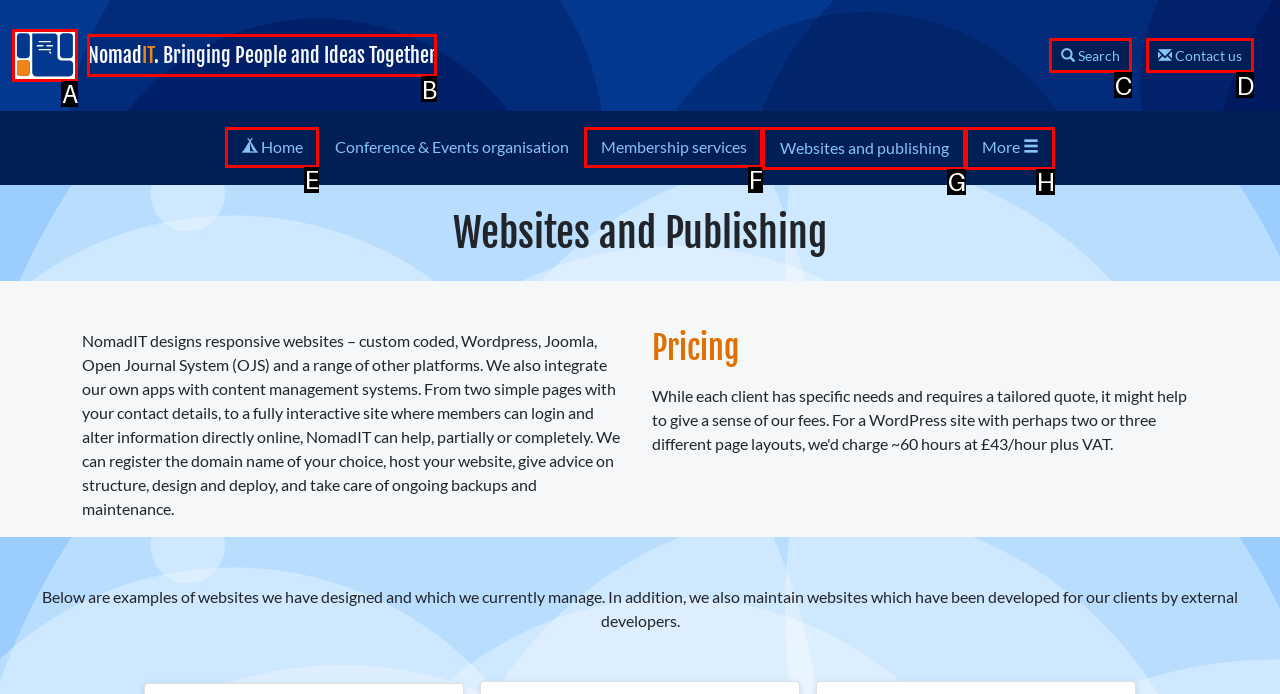Select the proper UI element to click in order to perform the following task: Go to the home page. Indicate your choice with the letter of the appropriate option.

E